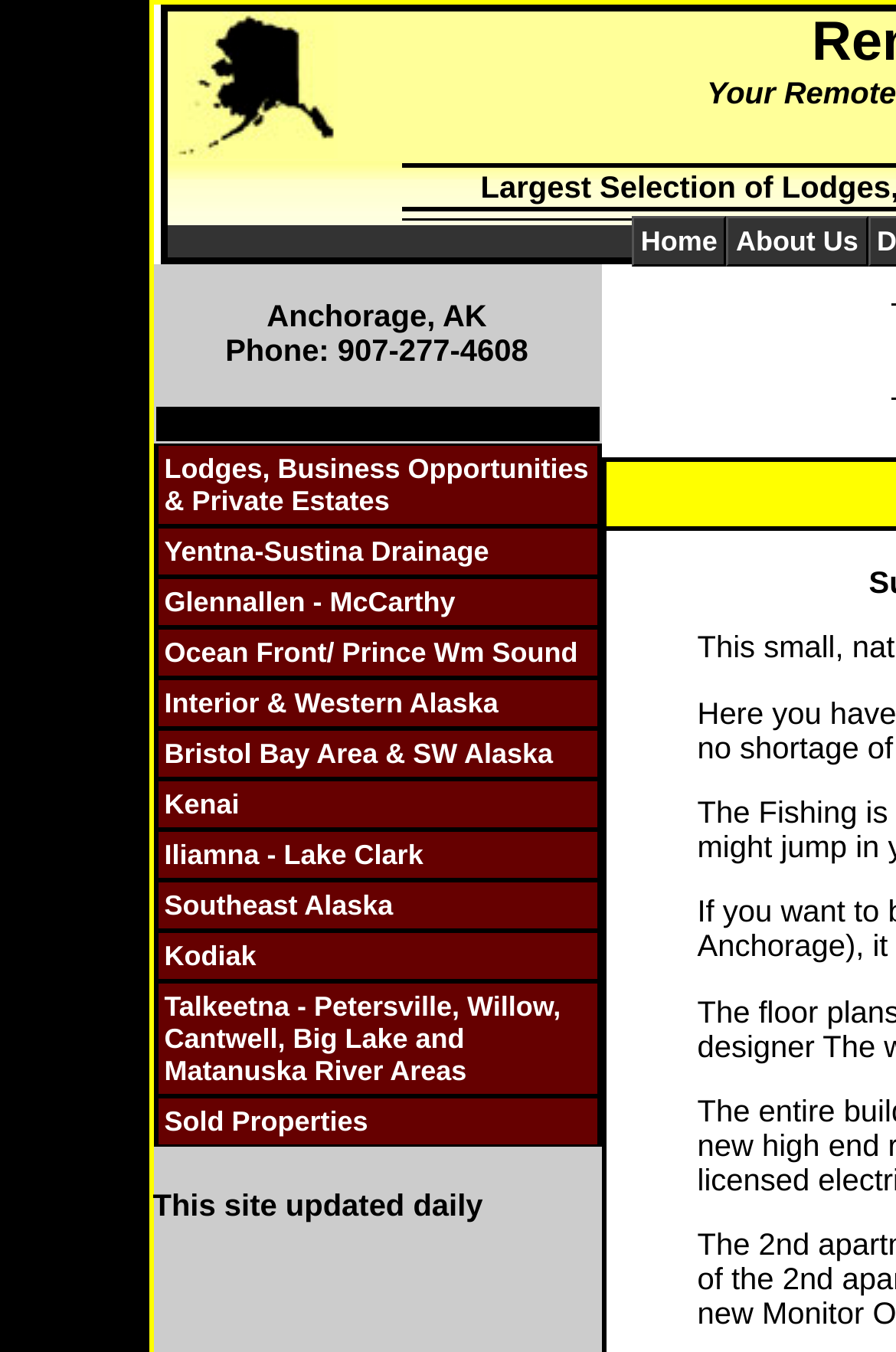Please identify the bounding box coordinates of the area that needs to be clicked to follow this instruction: "Explore Yentna-Sustina Drainage".

[0.171, 0.389, 0.671, 0.427]